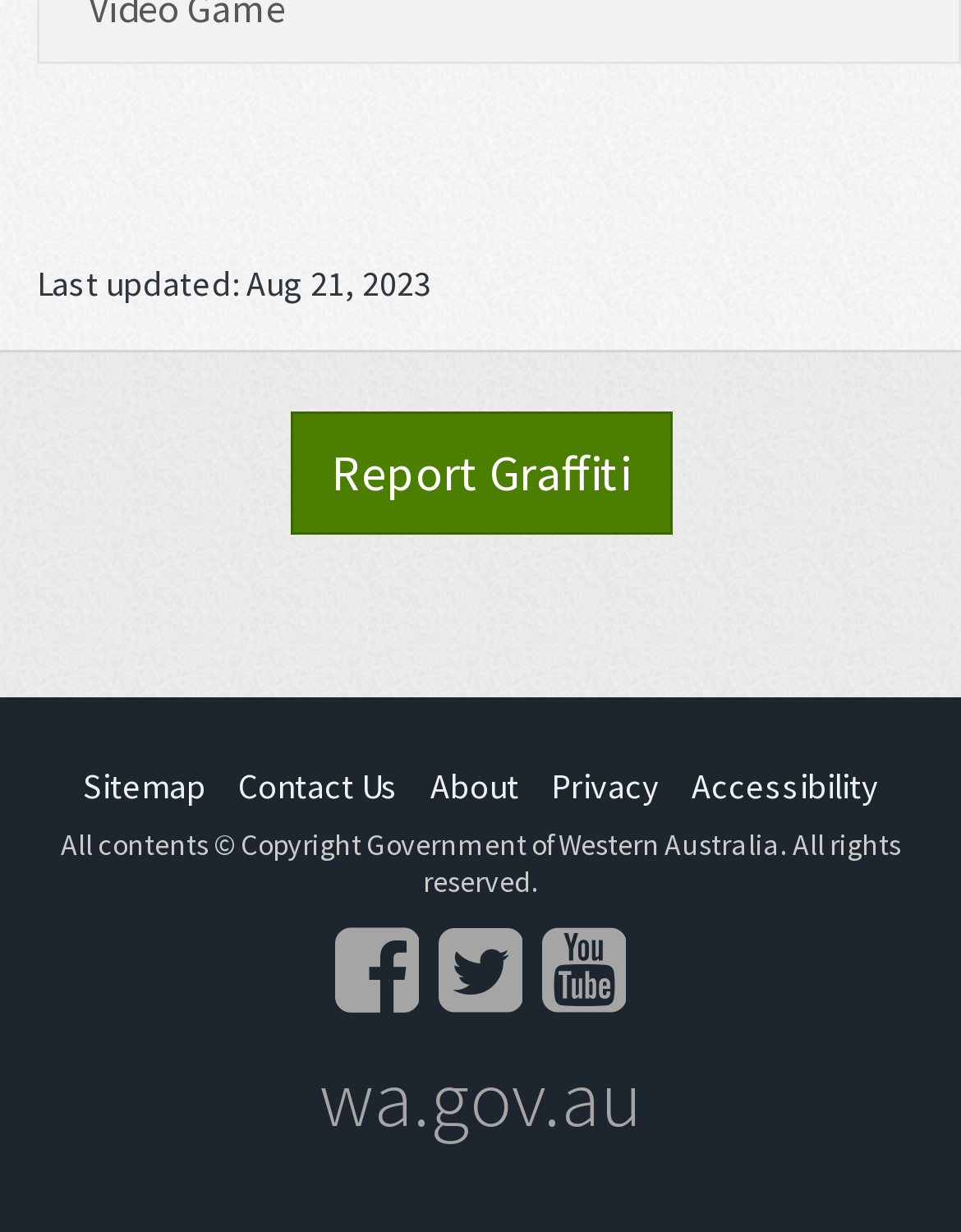How many links are there in the footer?
Answer the question in as much detail as possible.

There are seven links in the footer section of the webpage, which are 'Report Graffiti', 'Sitemap', 'Contact Us', 'About', 'Privacy', 'Accessibility', and 'wa.gov.au'.